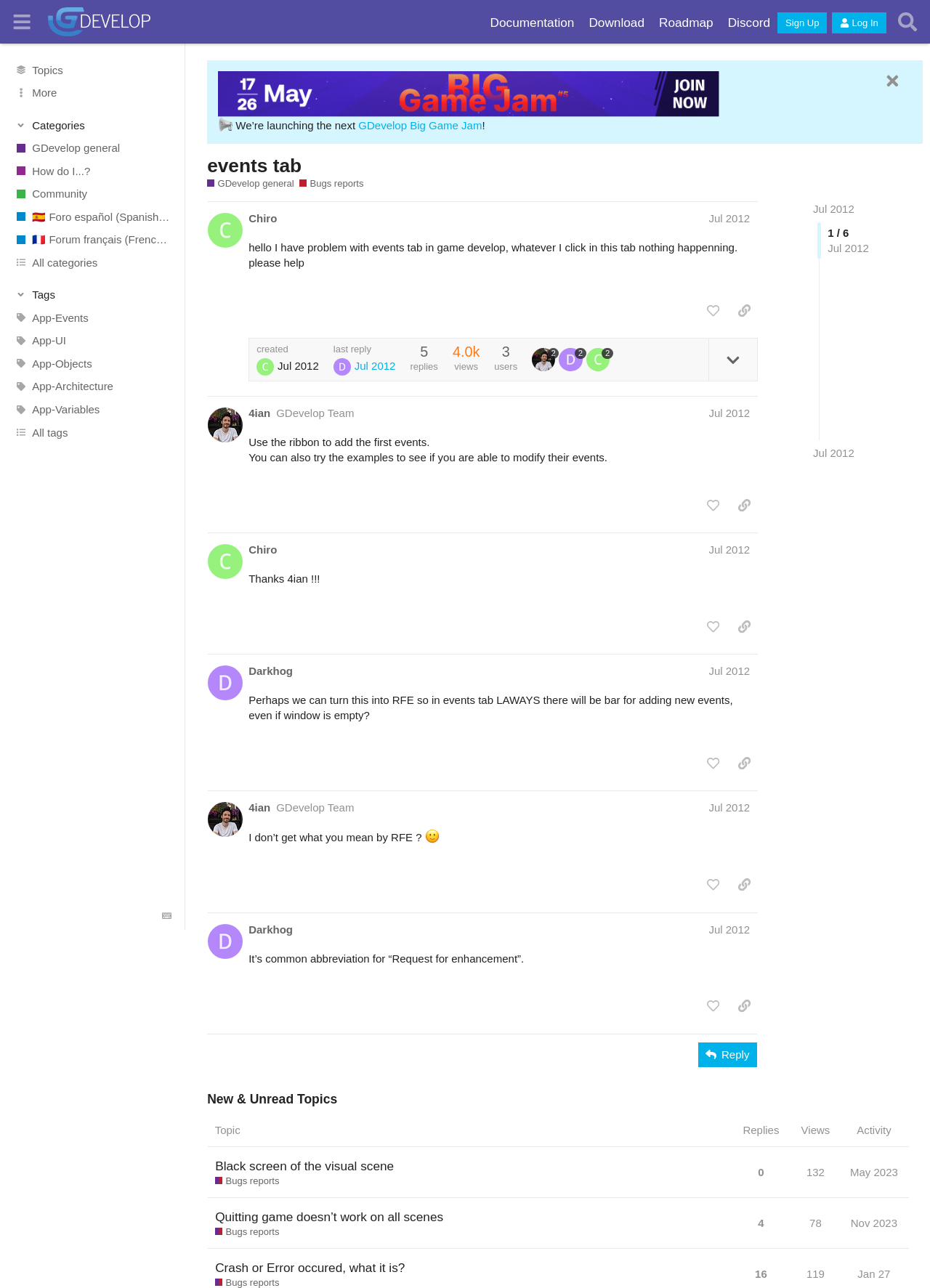Can you specify the bounding box coordinates for the region that should be clicked to fulfill this instruction: "Click on the 'Sign Up' button".

[0.836, 0.01, 0.889, 0.026]